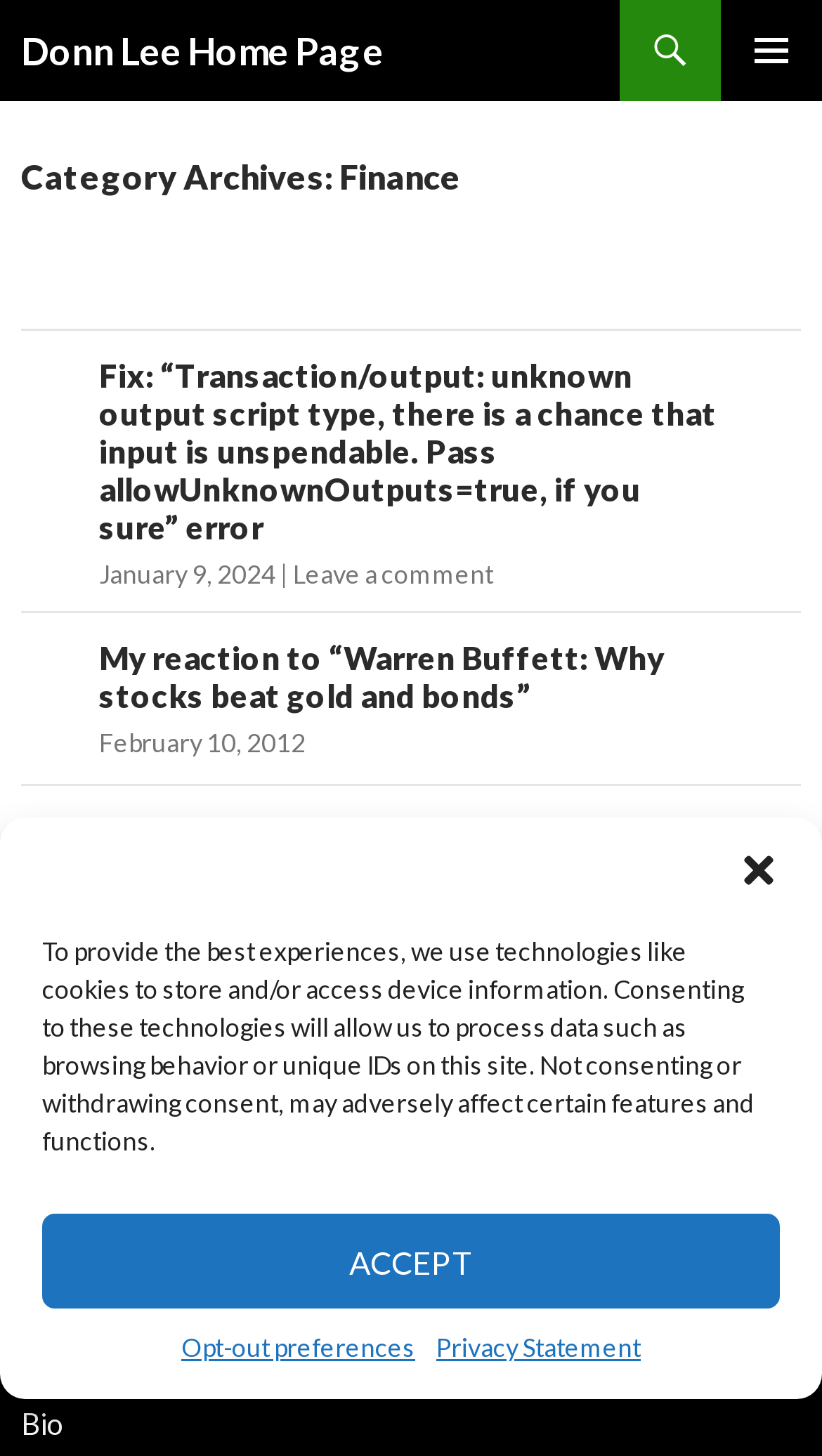Construct a thorough caption encompassing all aspects of the webpage.

The webpage is the home page of Donn Lee, focused on finance. At the top, there is a dialog box for managing cookie consent, which can be closed by a button at the top right corner. Below the dialog box, there is a heading that reads "Donn Lee Home Page". 

To the top right, there are three links: "Search", a primary menu button, and a "SKIP TO CONTENT" link. The main content area is divided into three sections, each containing an article with a heading, a link to the article, and a timestamp. The articles are stacked vertically, with the most recent one at the top.

The first article's heading is "Fix: “Transaction/output: unknown output script type, there is a chance that input is unspendable. Pass allowUnknownOutputs=true, if you sure” error", and it has a link to the article and a timestamp of January 9, 2024. The second article's heading is "My reaction to “Warren Buffett: Why stocks beat gold and bonds”", and it has a link to the article and a timestamp of February 10, 2012. The third article's heading is "How we bought our first home in 2000", and it has a link to the article and a timestamp of June 30, 2006.

Below the articles, there is a search box with a label "Search for:". At the bottom of the page, there is a heading "TOPICS" and two links: "Donn’s Book" and "Bio".